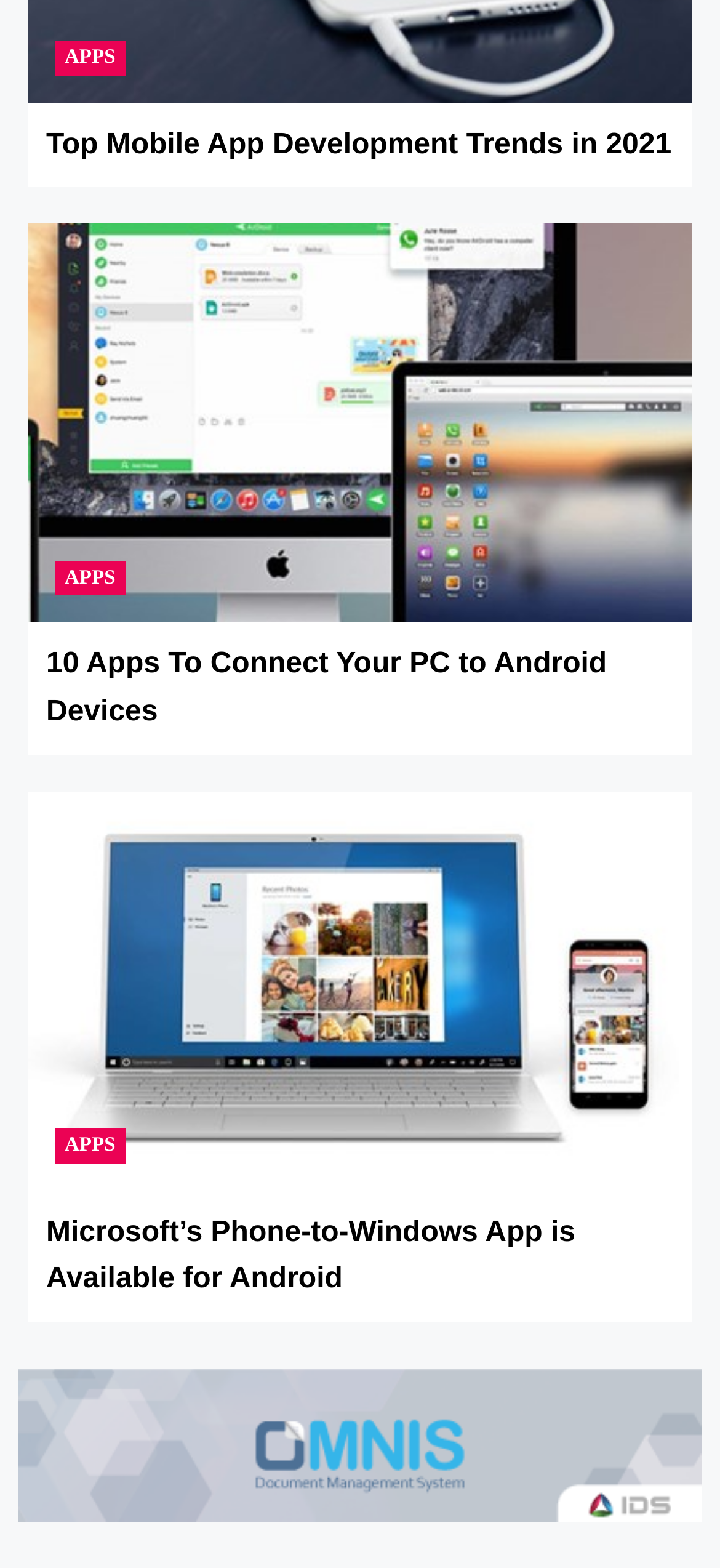Identify the bounding box coordinates of the region I need to click to complete this instruction: "Click on the 'Microsoft’s Phone-to-Windows App is Available for Android' link".

[0.064, 0.771, 0.936, 0.831]